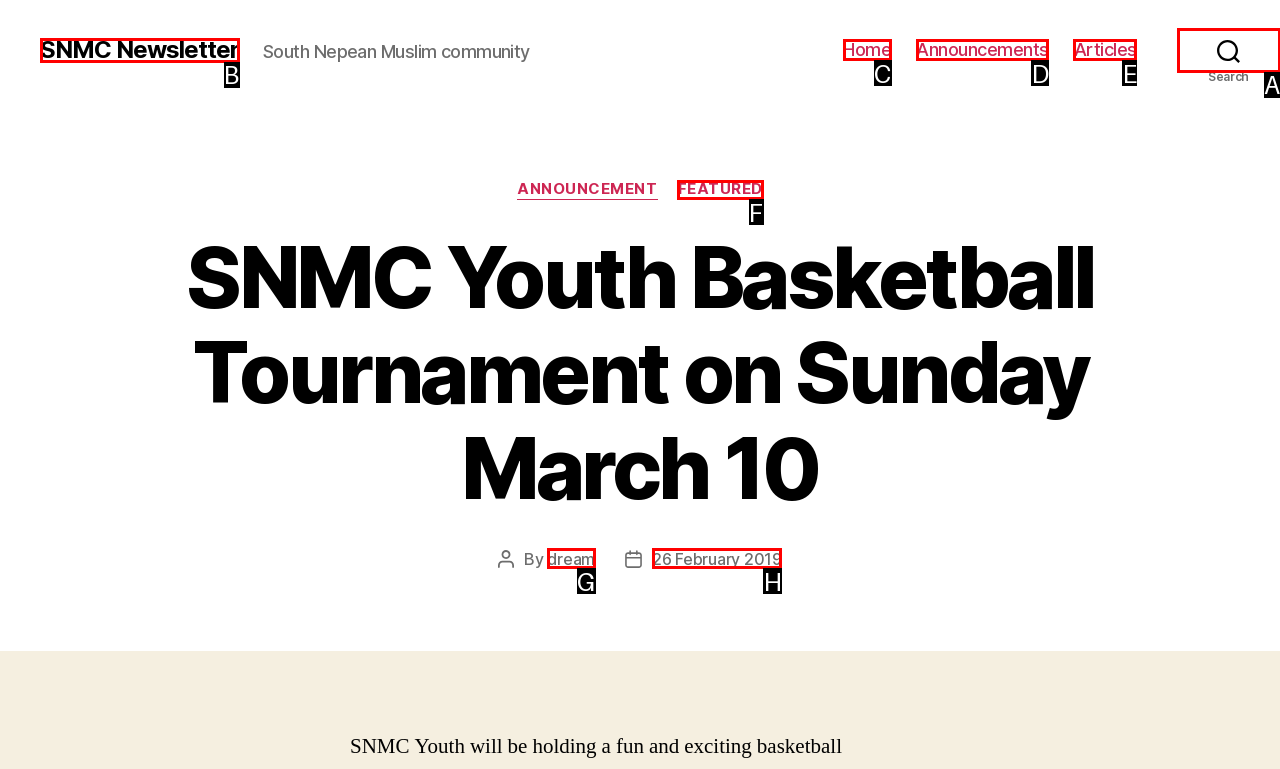What option should I click on to execute the task: read articles? Give the letter from the available choices.

E